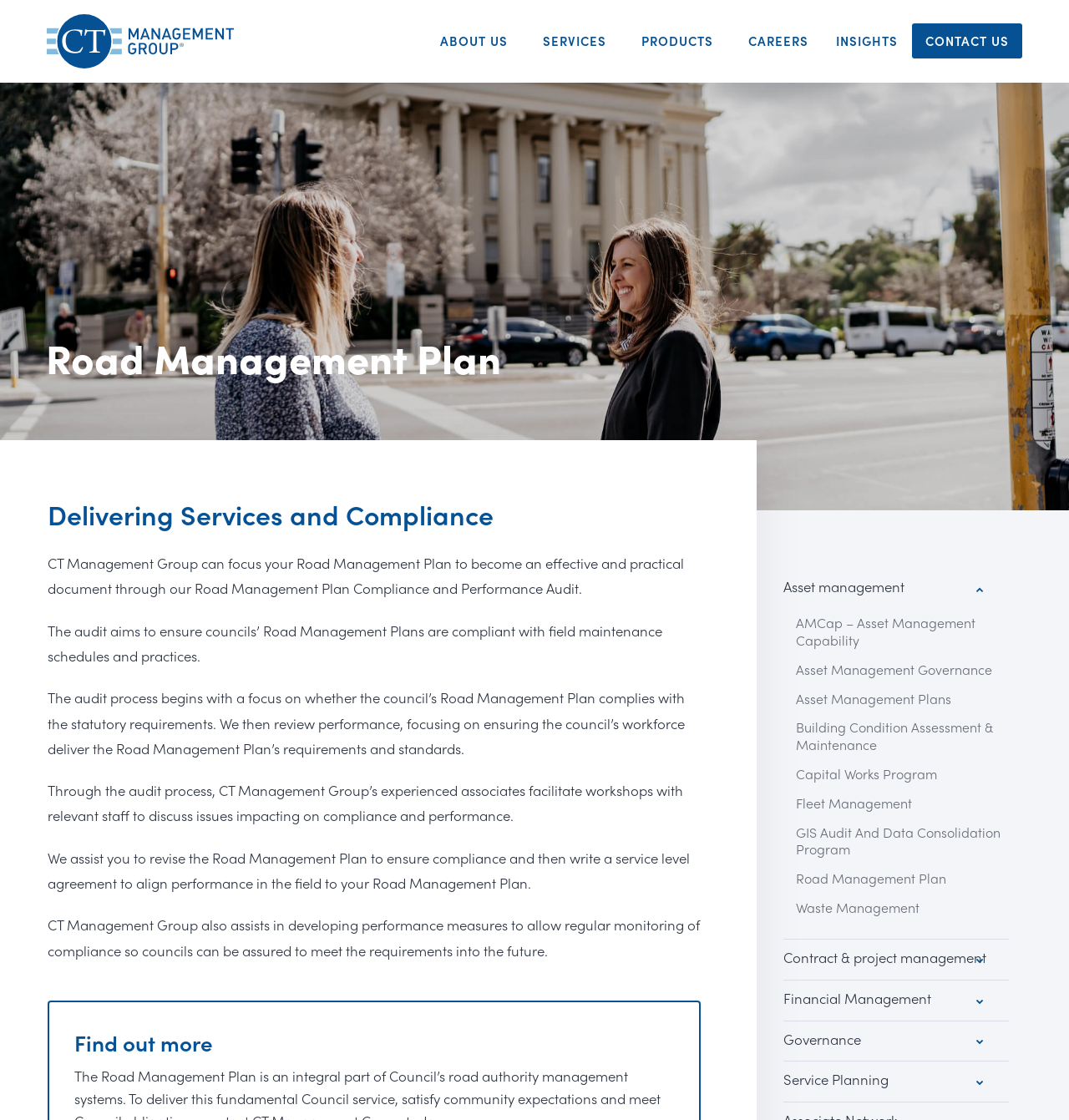Summarize the webpage in an elaborate manner.

The webpage is about the Road Management Plan offered by CT Management Group. At the top left, there is a logo of CT Management Group, accompanied by a link to the company's website. Below the logo, there is a horizontal menu bar with six menu items: About us, Services, Products, CAREERS, INSIGHTS, and CONTACT US.

The main content of the webpage is divided into two sections. The first section has a heading "Road Management Plan" and describes the service offered by CT Management Group. The text explains that the company can help councils create an effective and practical Road Management Plan through a compliance and performance audit. The audit process is outlined, including reviewing performance, facilitating workshops, and revising the plan to ensure compliance.

The second section is a list of links to various services related to asset management, contract and project management, financial management, governance, and service planning. Each link has a toggle submenu button next to it. The links are arranged in a column, with the most prominent ones at the top.

At the bottom of the page, there is a call-to-action link "Find out more" and a list of links to specific services, including Asset Management Capability, Asset Management Governance, and Road Management Plan, among others.